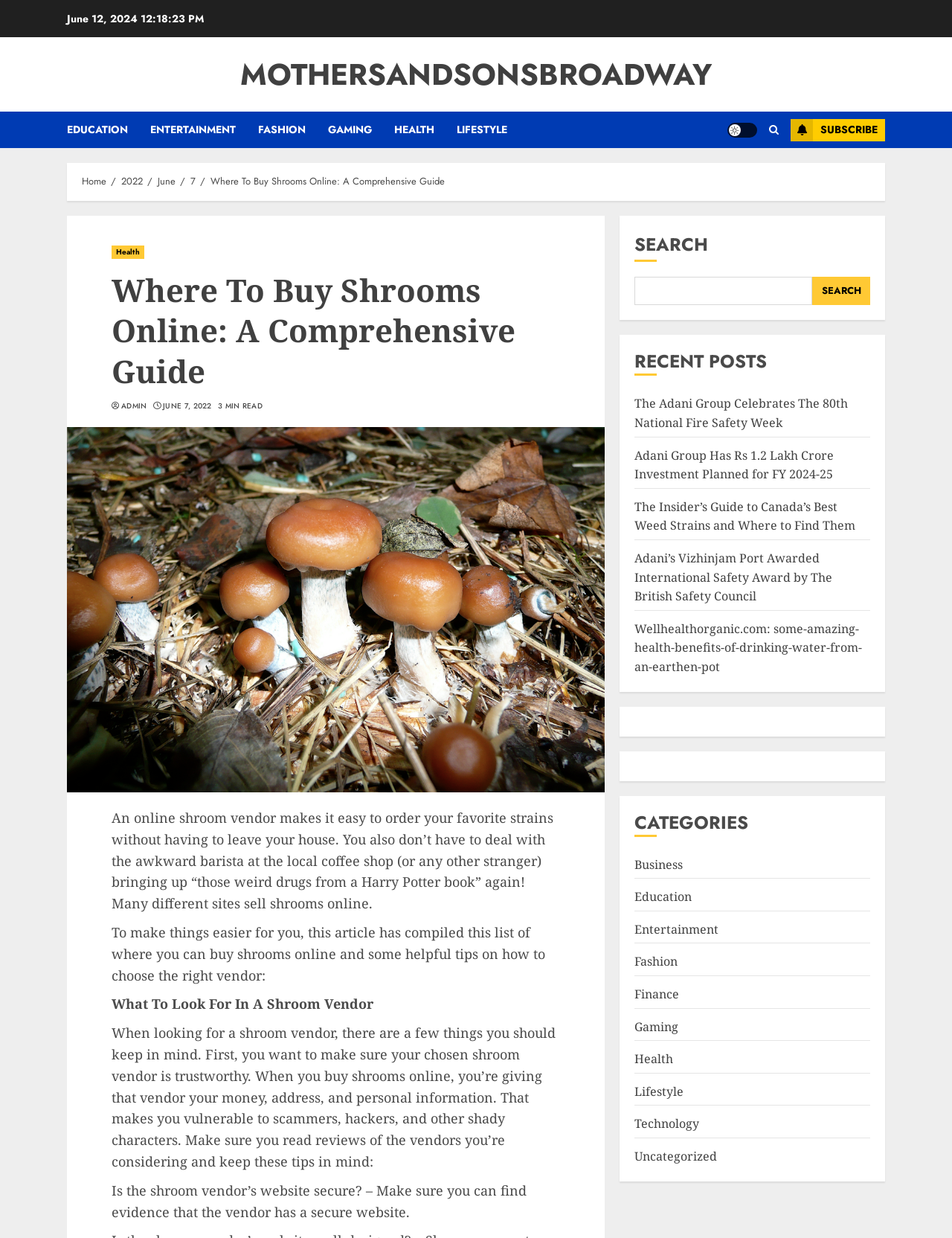Please determine the headline of the webpage and provide its content.

Where To Buy Shrooms Online: A Comprehensive Guide